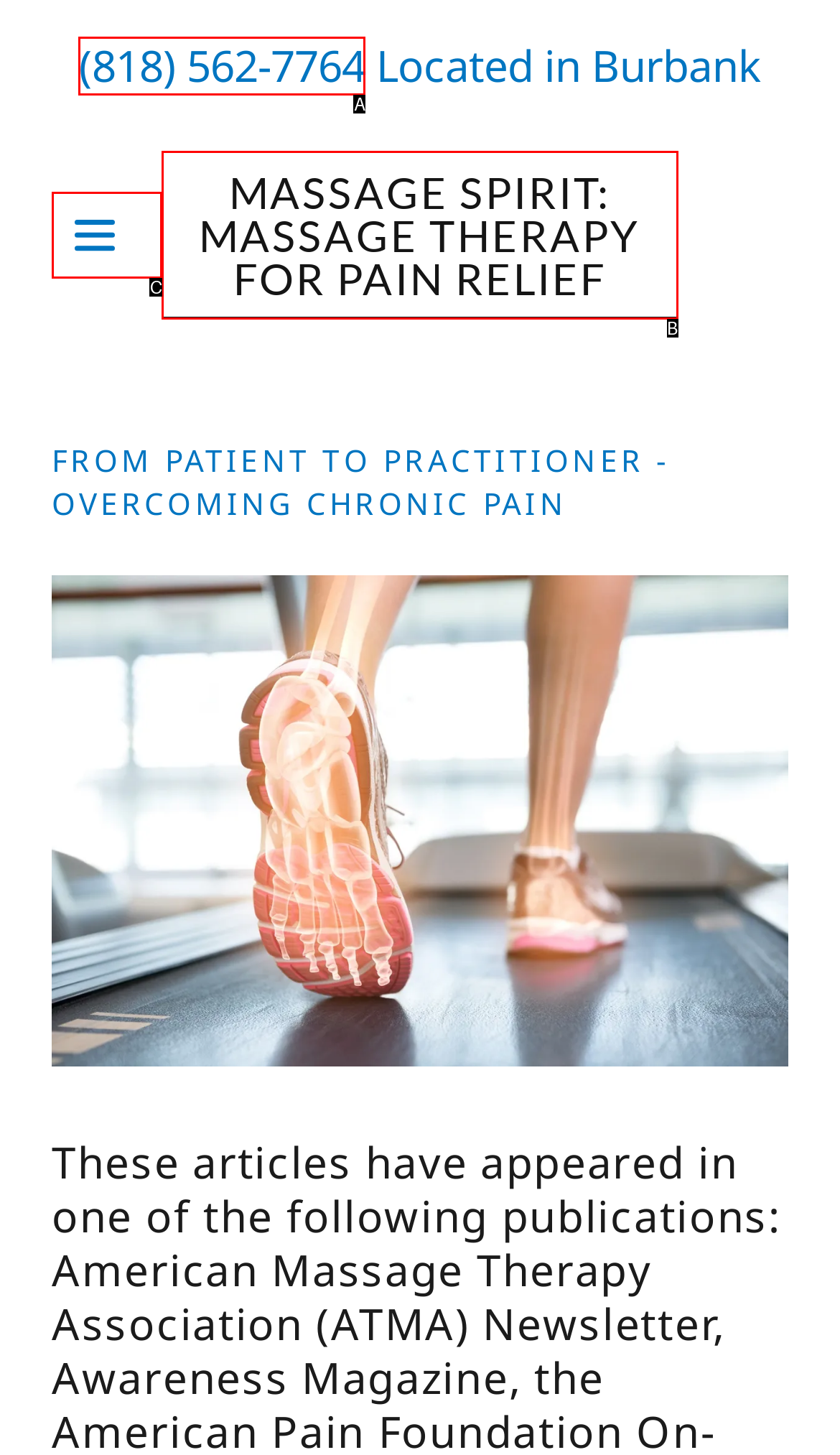Select the HTML element that best fits the description: (818) 562-7764
Respond with the letter of the correct option from the choices given.

A